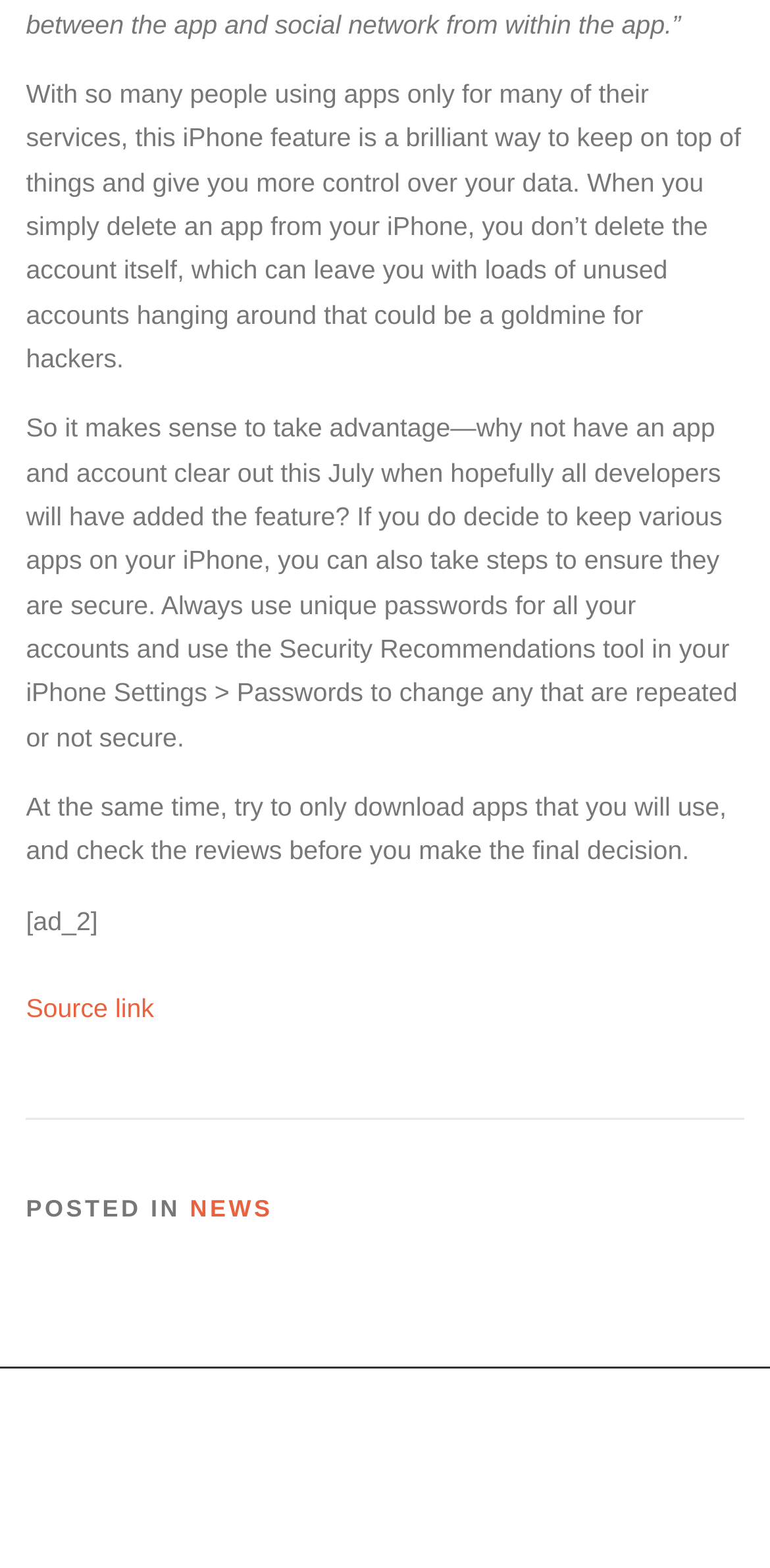Determine the bounding box coordinates of the UI element that matches the following description: "Screenr parallax theme". The coordinates should be four float numbers between 0 and 1 in the format [left, top, right, bottom].

[0.198, 0.95, 0.543, 0.969]